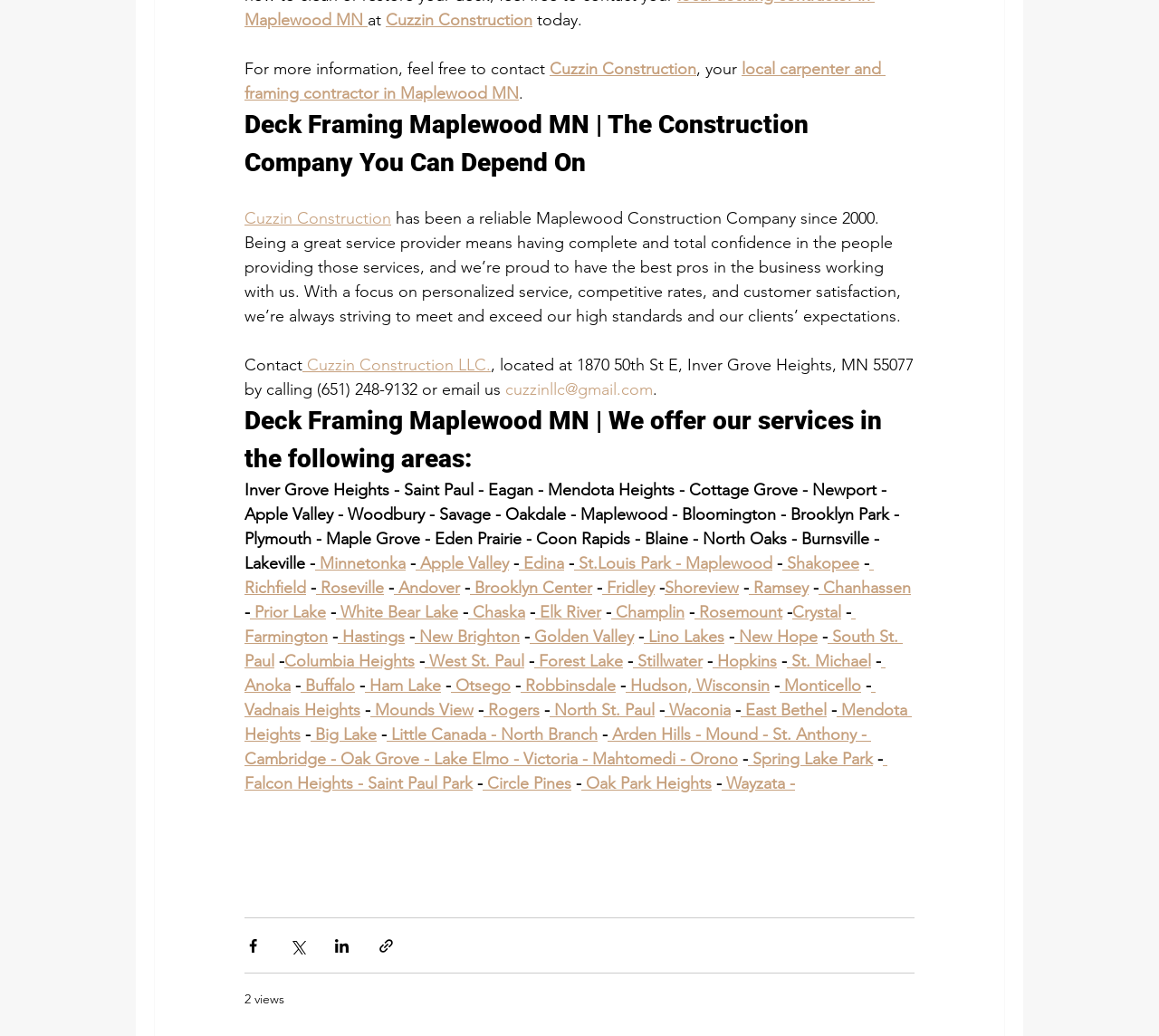Please identify the bounding box coordinates of the region to click in order to complete the task: "Email Cuzzin Construction". The coordinates must be four float numbers between 0 and 1, specified as [left, top, right, bottom].

[0.436, 0.366, 0.563, 0.385]